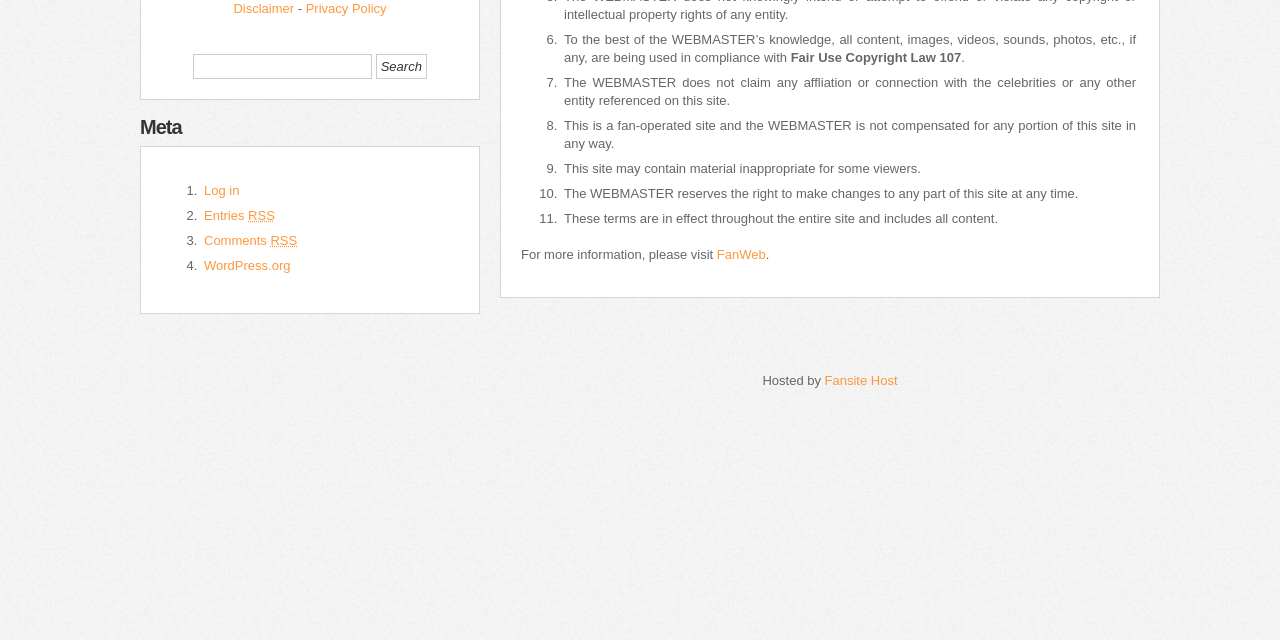Given the element description, predict the bounding box coordinates in the format (top-left x, top-left y, bottom-right x, bottom-right y), using floating point numbers between 0 and 1: name="s"

[0.151, 0.084, 0.291, 0.123]